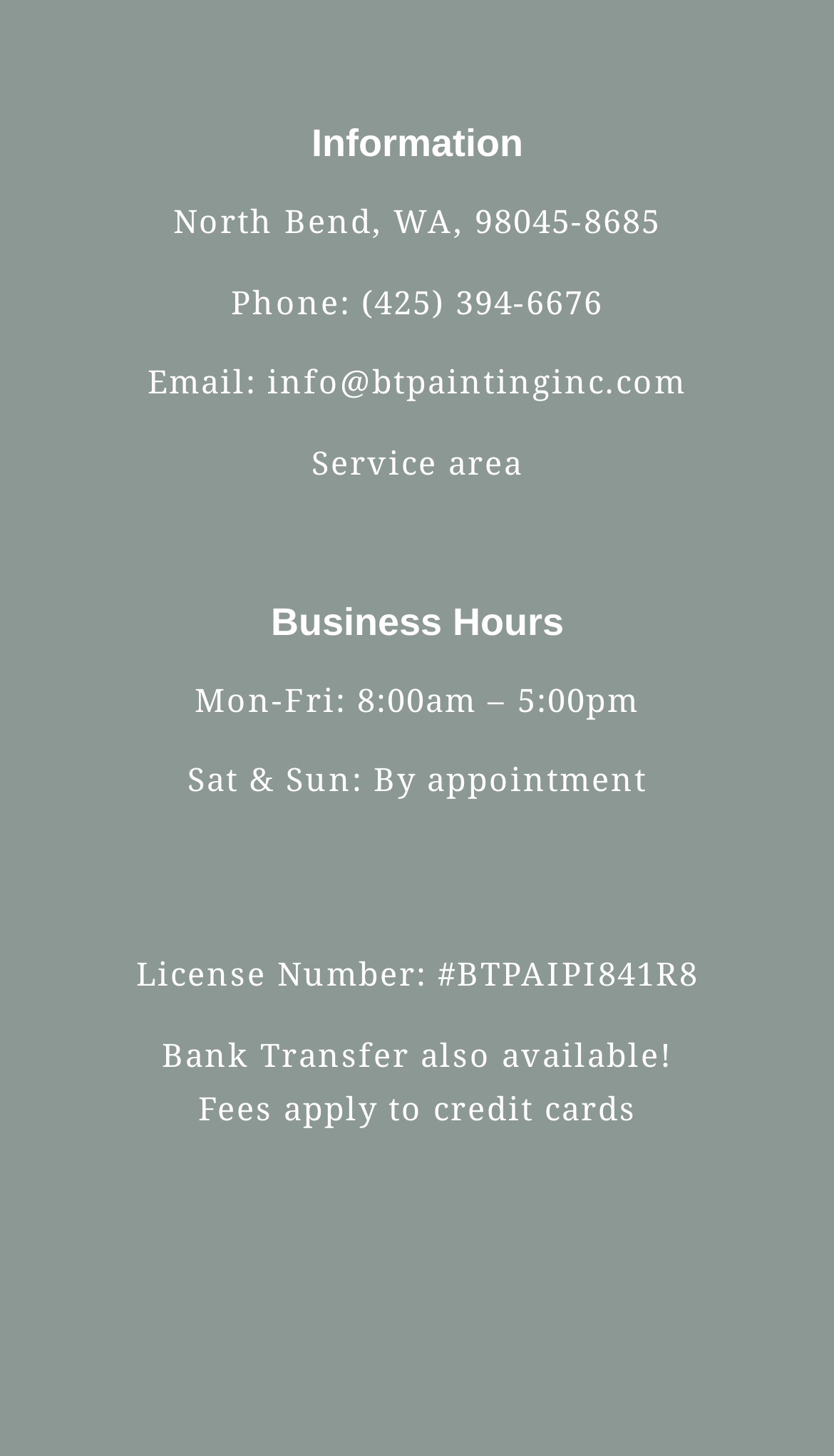Using the description: "(425) 394-6676", identify the bounding box of the corresponding UI element in the screenshot.

[0.433, 0.192, 0.723, 0.221]